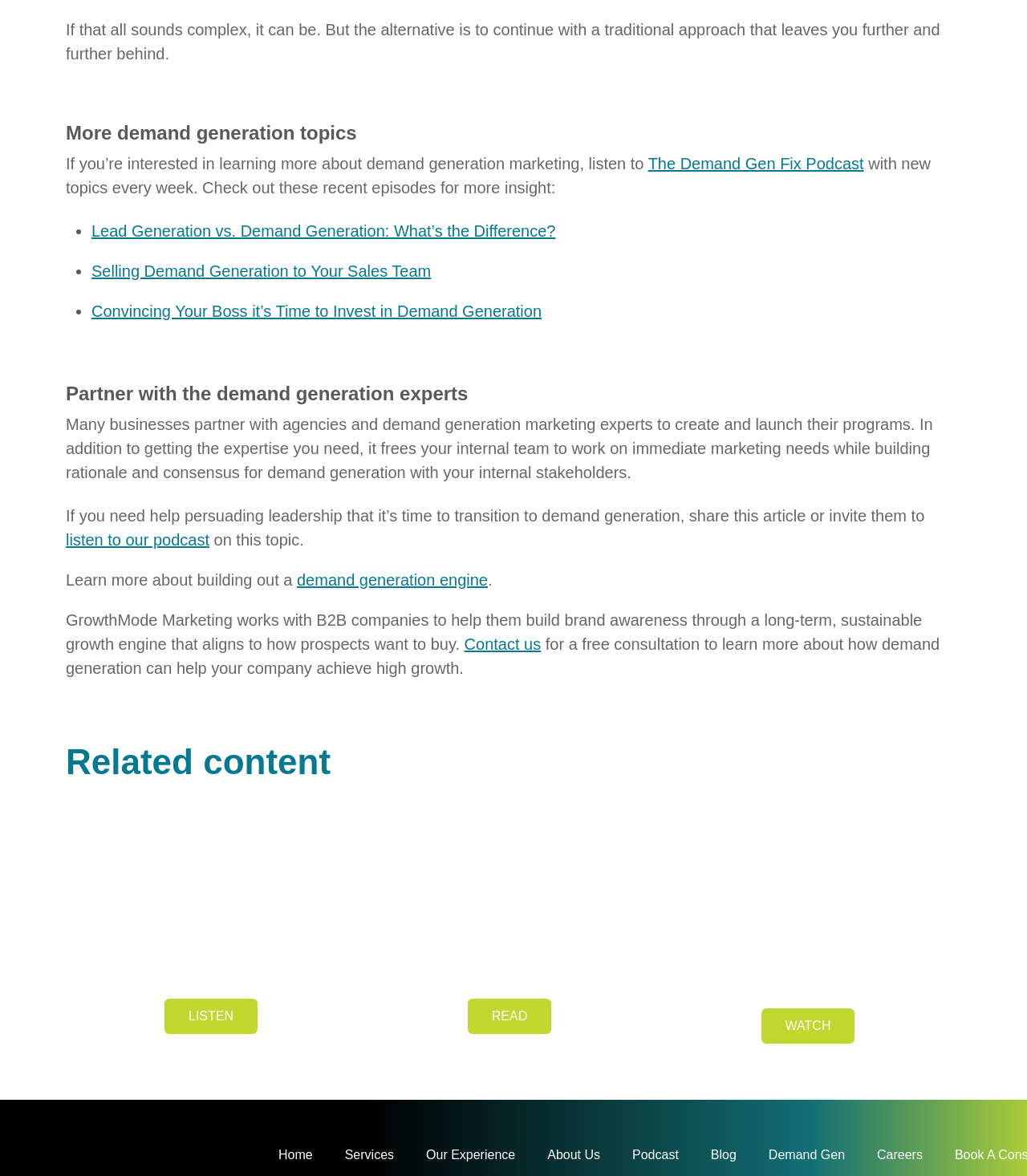Given the following UI element description: "listen to our podcast", find the bounding box coordinates in the webpage screenshot.

[0.064, 0.431, 0.9, 0.466]